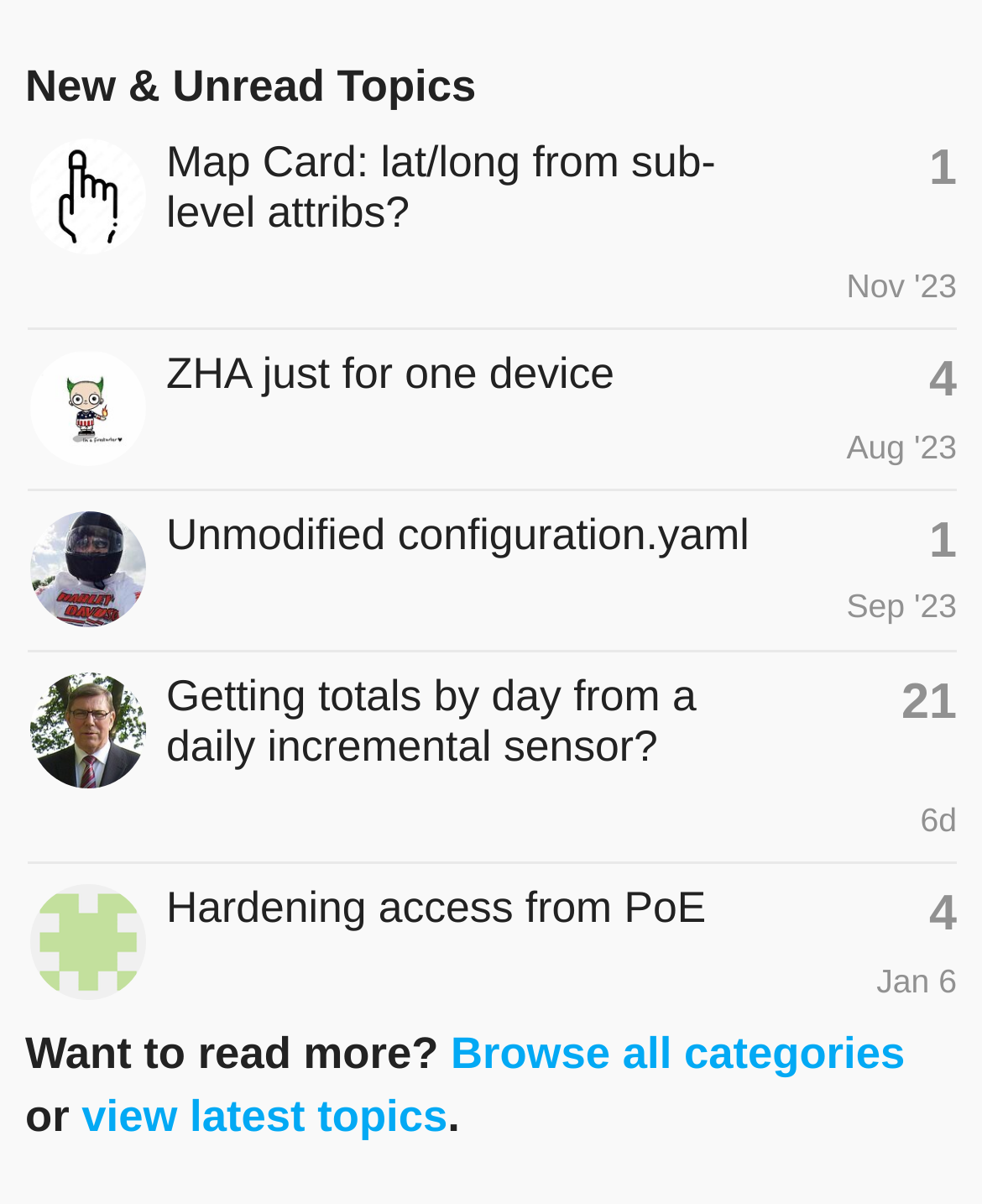Please give a succinct answer using a single word or phrase:
What is the category of the topics listed?

Unspecified